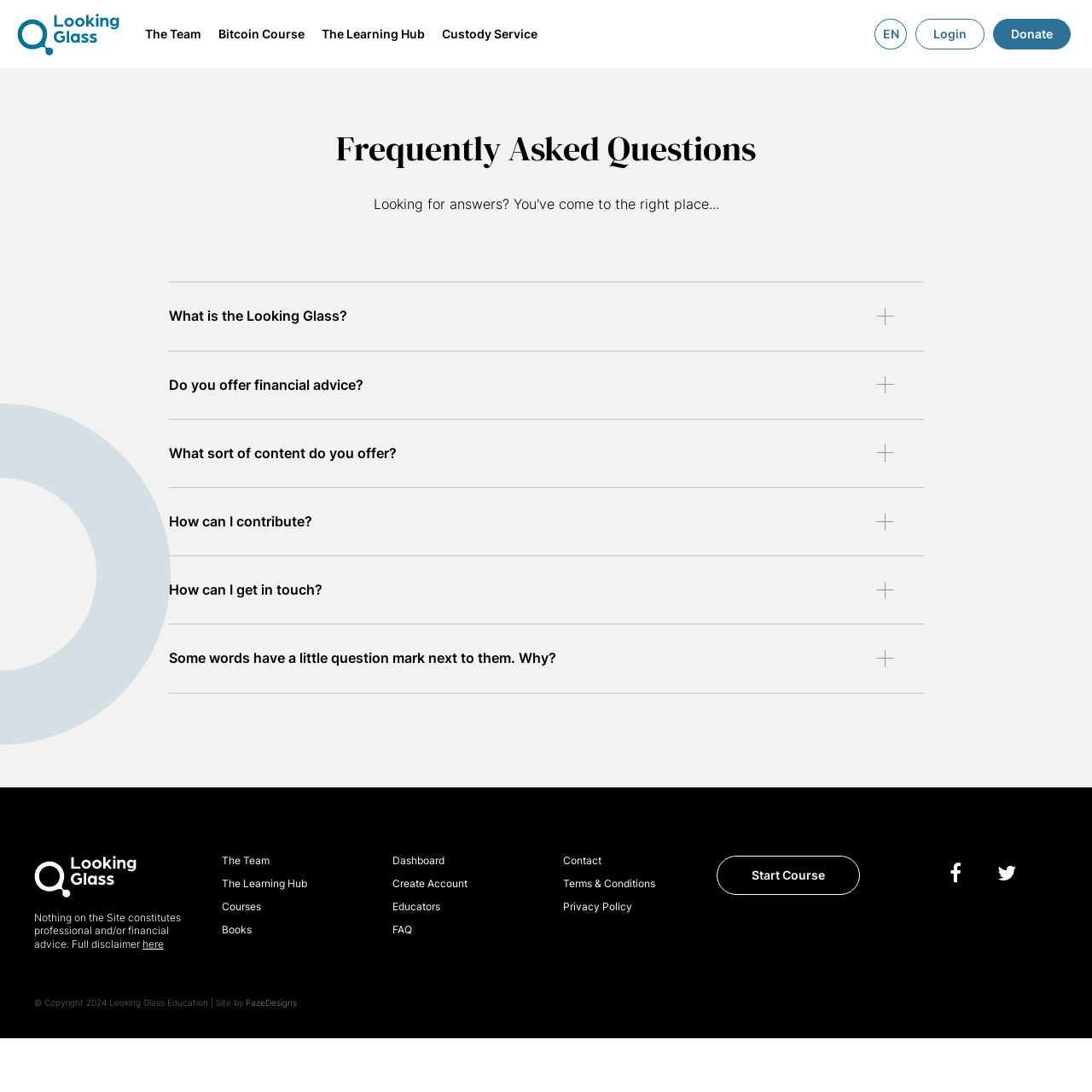What is the main topic of this webpage?
From the image, respond using a single word or phrase.

FAQ